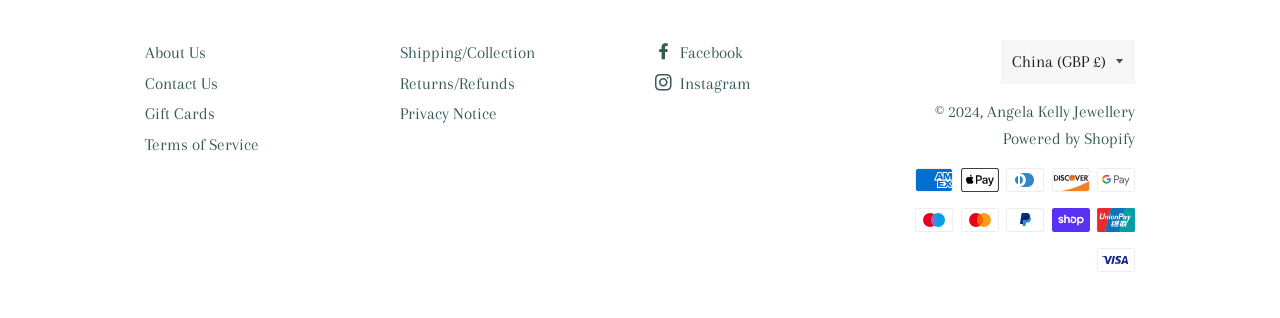Please specify the bounding box coordinates of the region to click in order to perform the following instruction: "Click on About Us".

[0.113, 0.135, 0.161, 0.194]